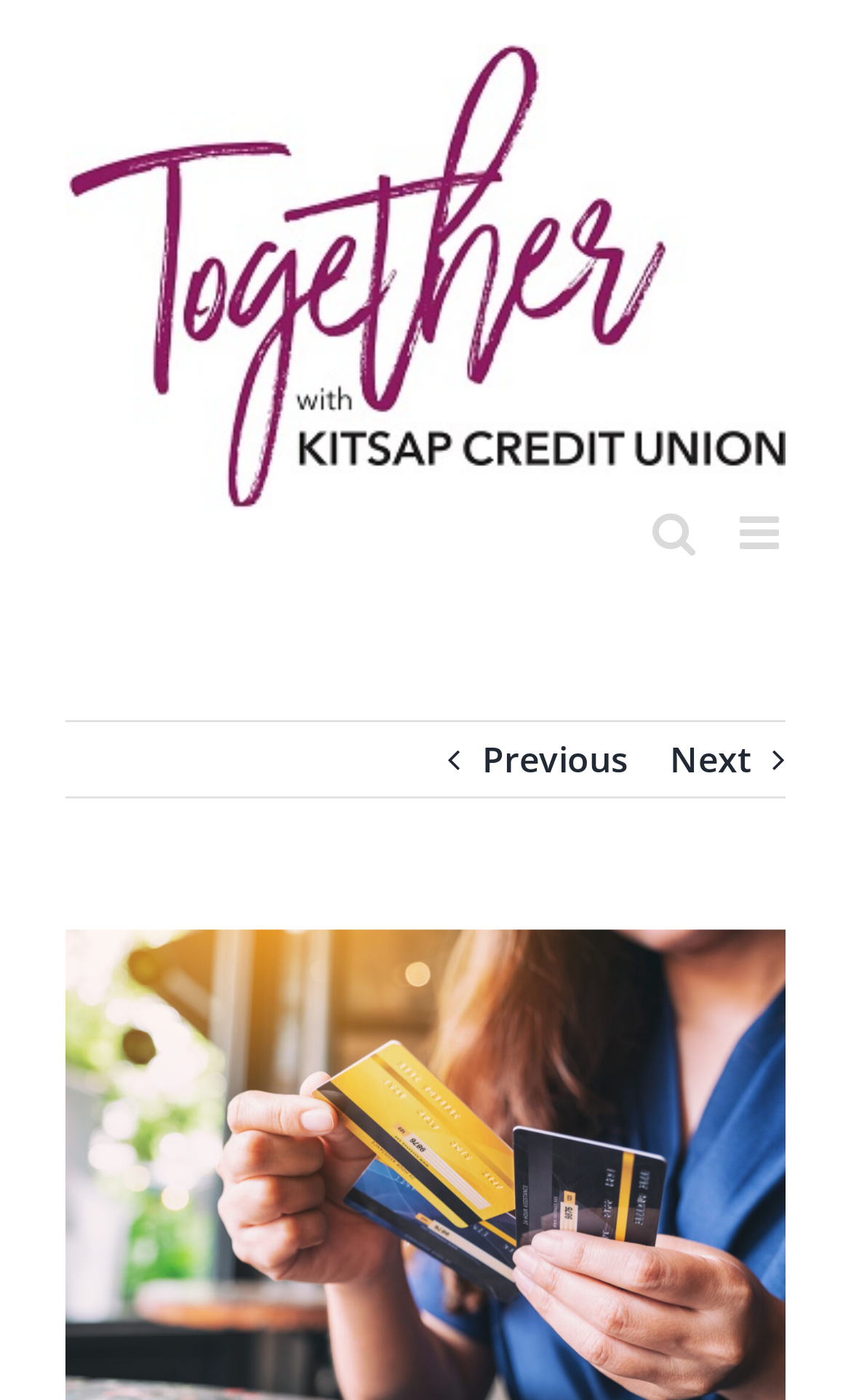Provide the text content of the webpage's main heading.

Tips For Choosing The Right Credit Card To Suit Your Lifestyle